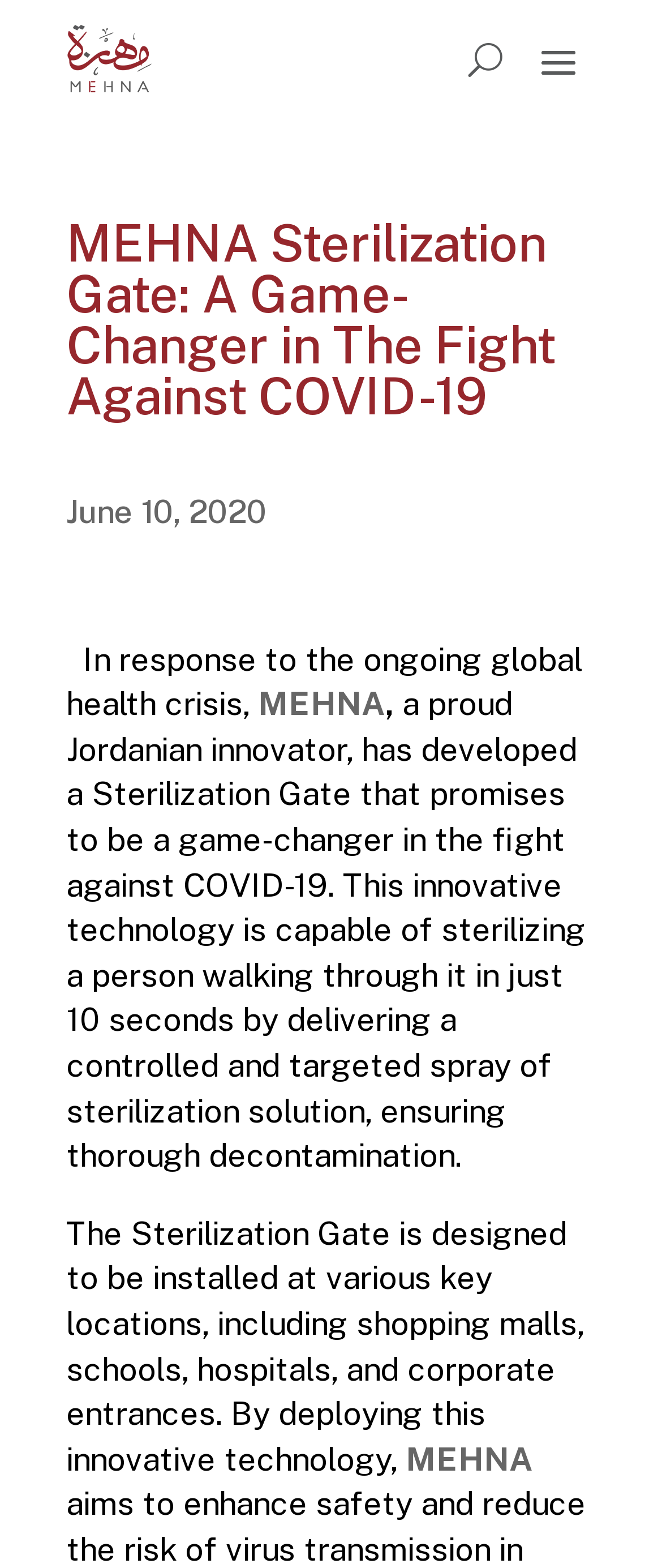Please find and provide the title of the webpage.

MEHNA Sterilization Gate: A Game-Changer in The Fight Against COVID-19